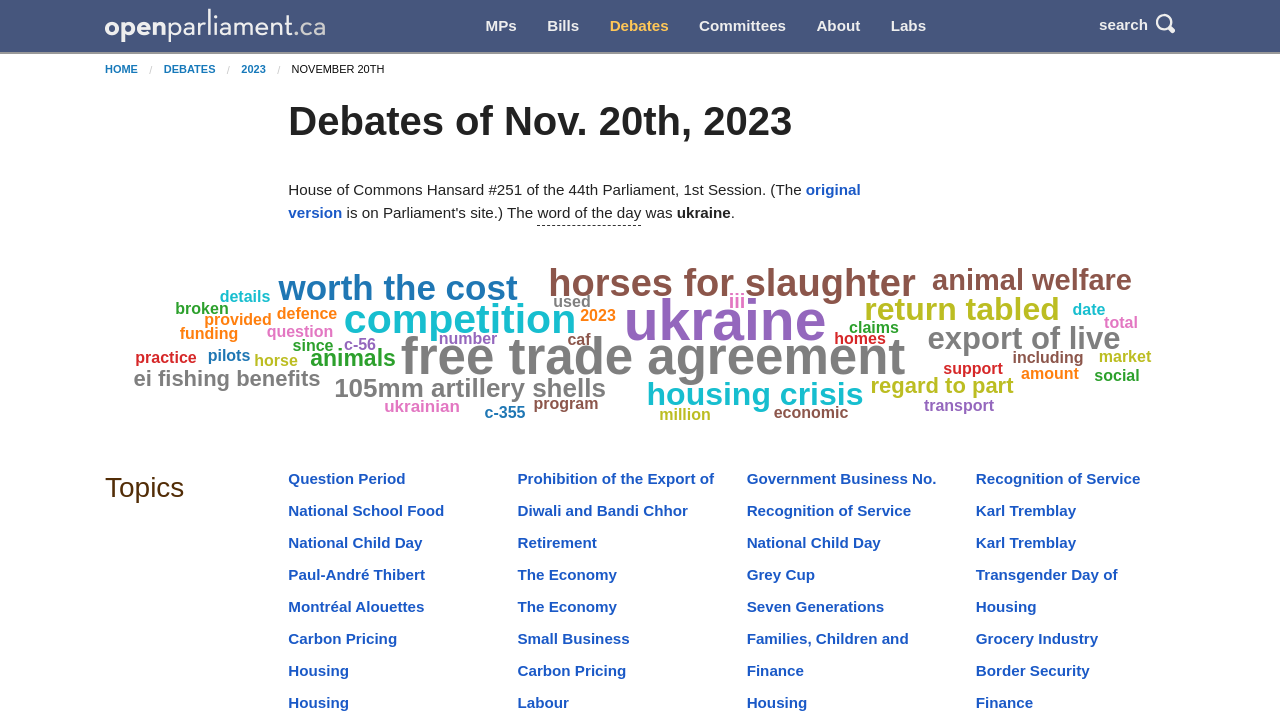Using the provided description: "Families, Children and Social Development", find the bounding box coordinates of the corresponding UI element. The output should be four float numbers between 0 and 1, in the format [left, top, right, bottom].

[0.583, 0.876, 0.71, 0.932]